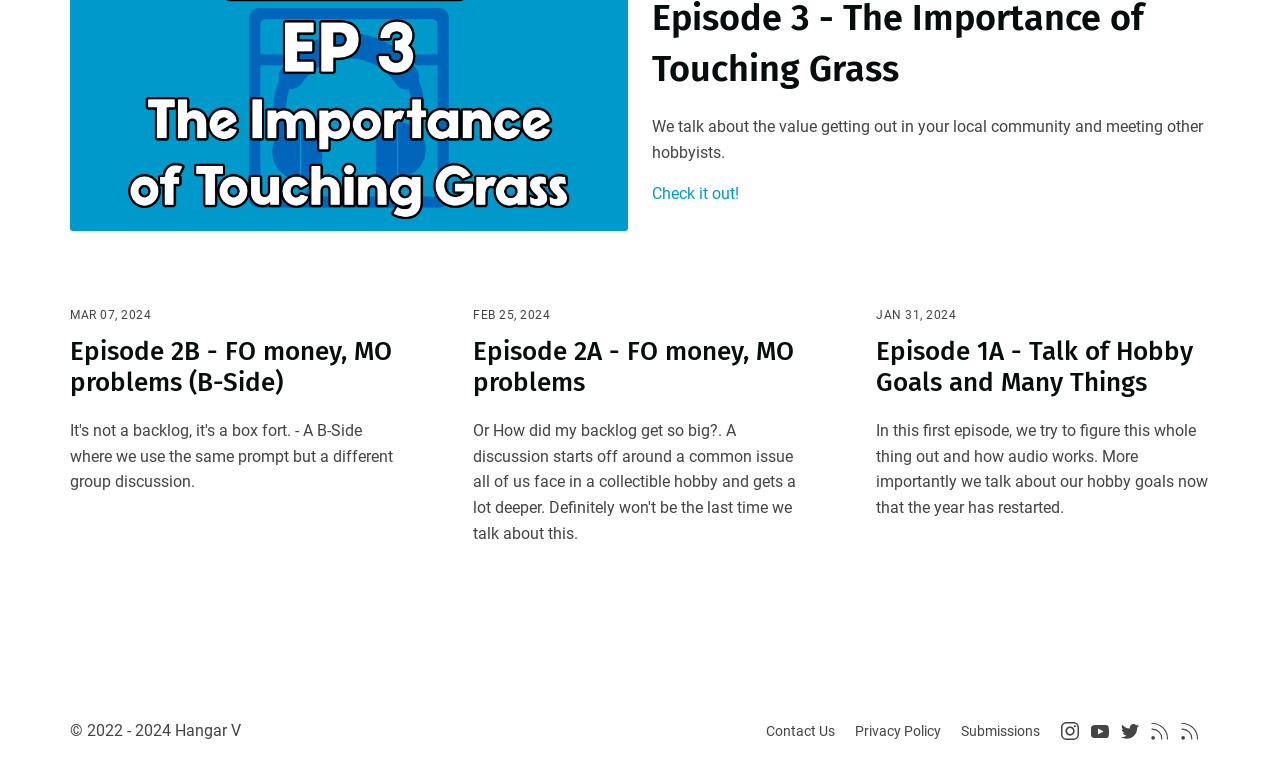Identify the bounding box for the UI element that is described as follows: "Showcase".

None